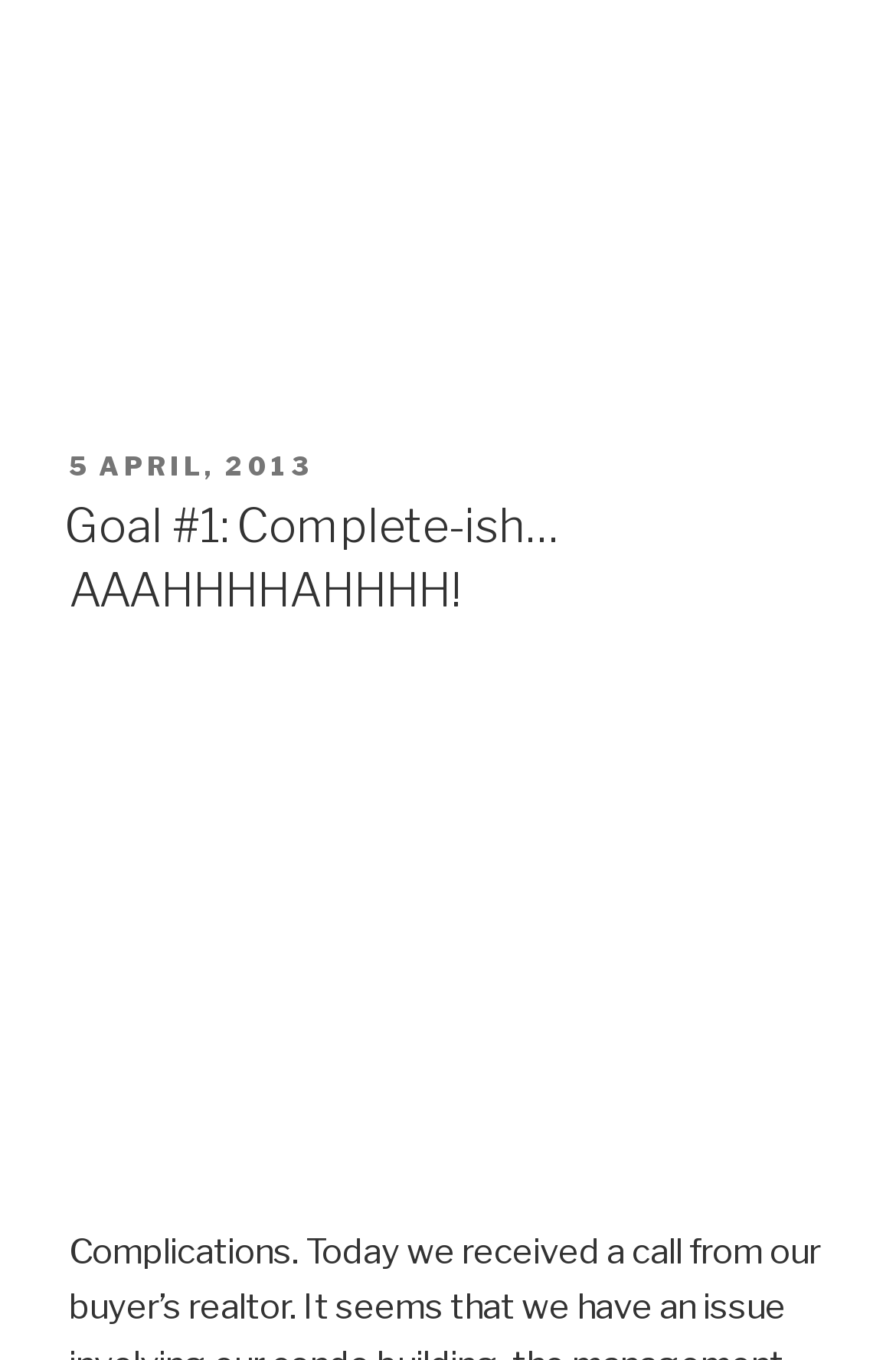How many links are there in the header section?
From the screenshot, provide a brief answer in one word or phrase.

2